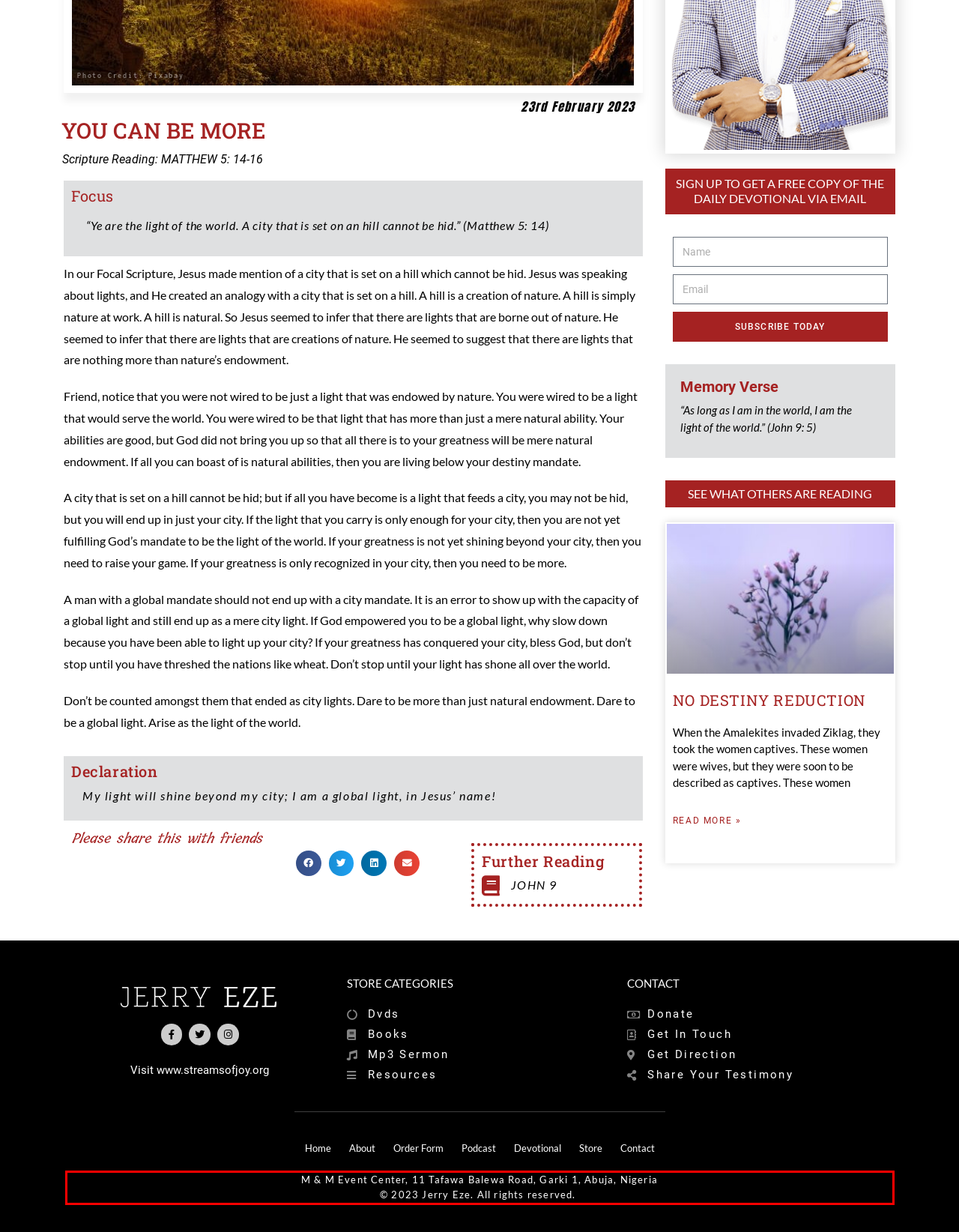From the provided screenshot, extract the text content that is enclosed within the red bounding box.

M & M Event Center, 11 Tafawa Balewa Road, Garki 1, Abuja, Nigeria © 2023 Jerry Eze. All rights reserved.